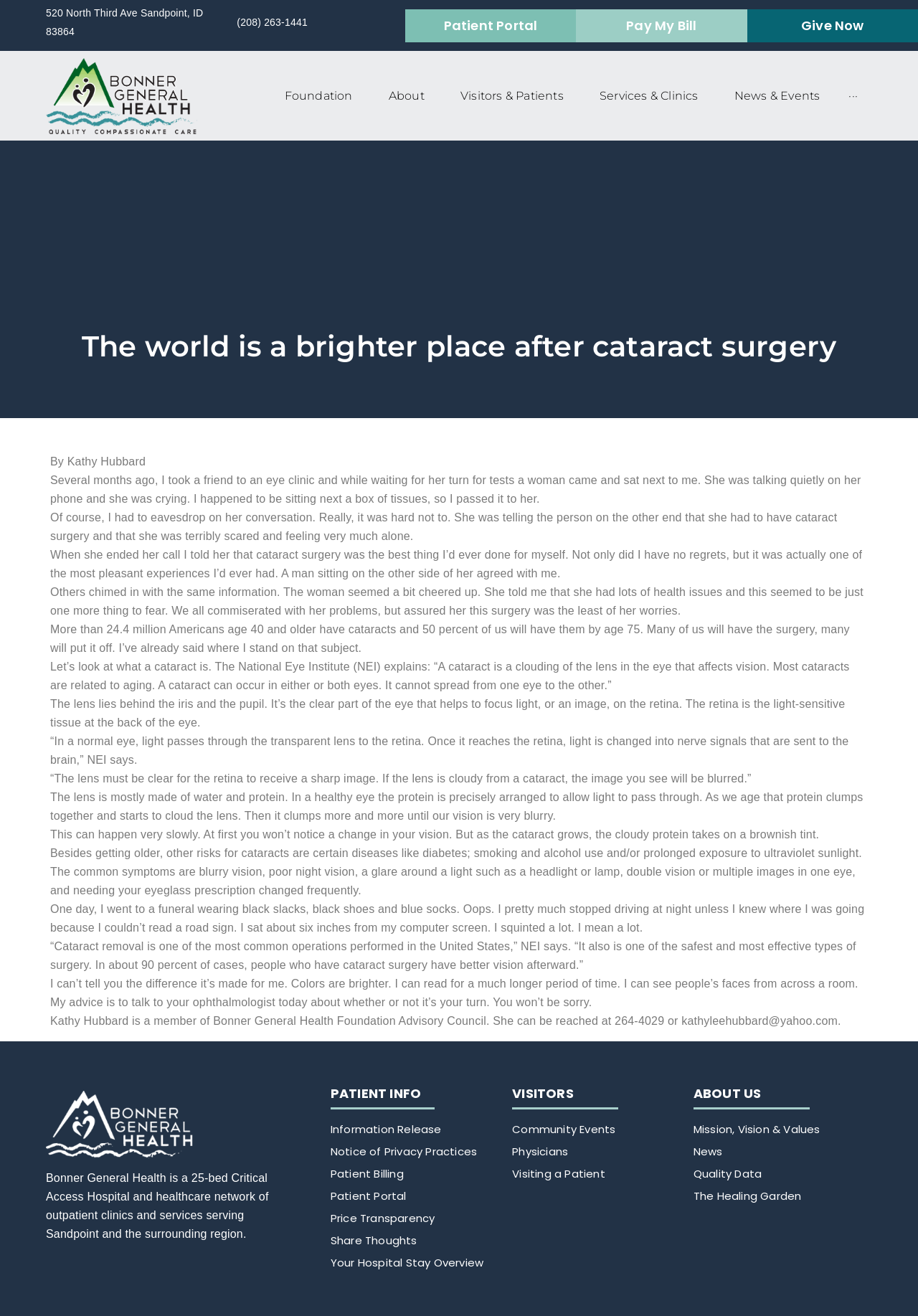Identify the bounding box coordinates of the area that should be clicked in order to complete the given instruction: "Click About". The bounding box coordinates should be four float numbers between 0 and 1, i.e., [left, top, right, bottom].

[0.408, 0.066, 0.486, 0.08]